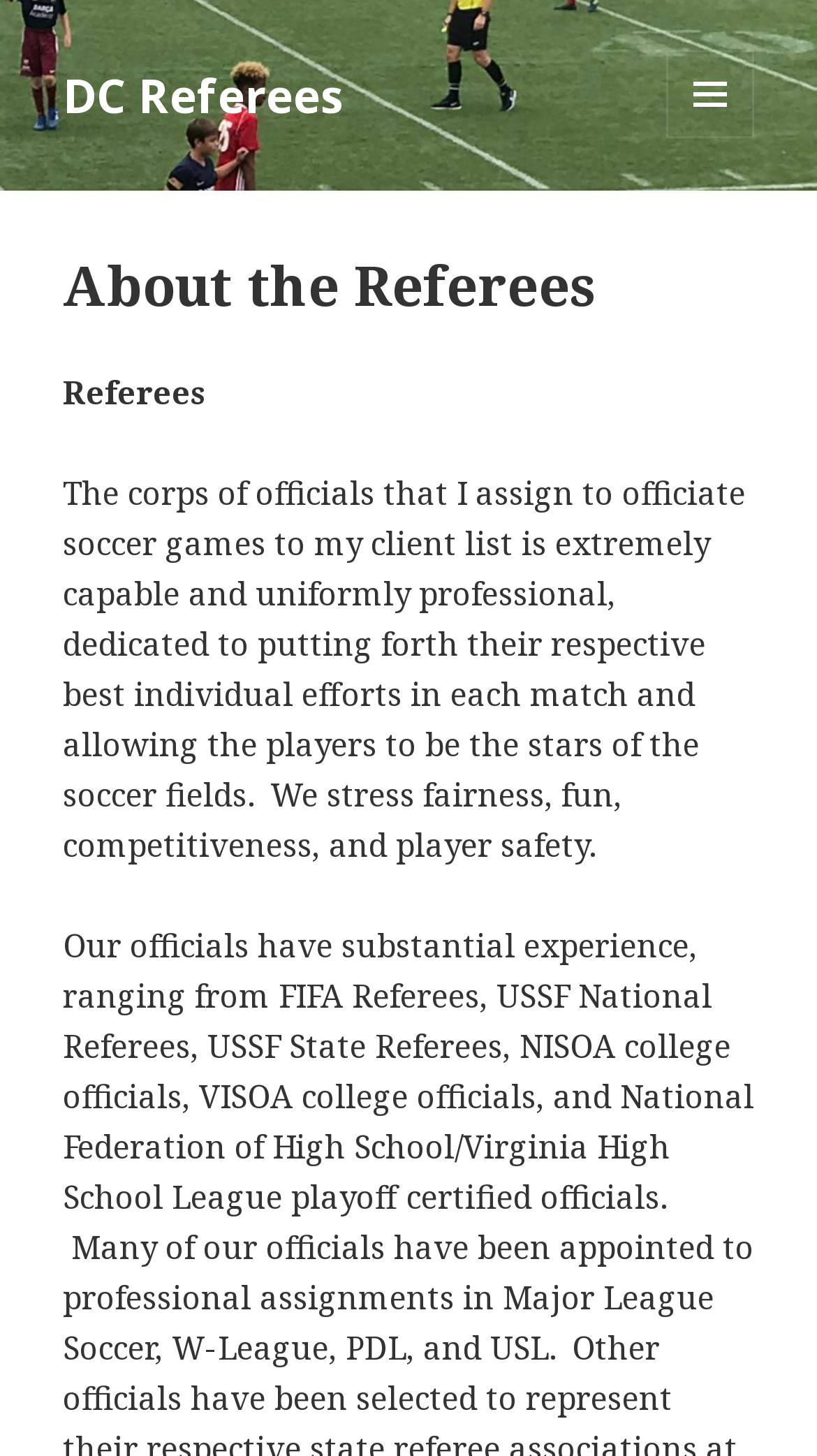Please find and generate the text of the main header of the webpage.

About the Referees